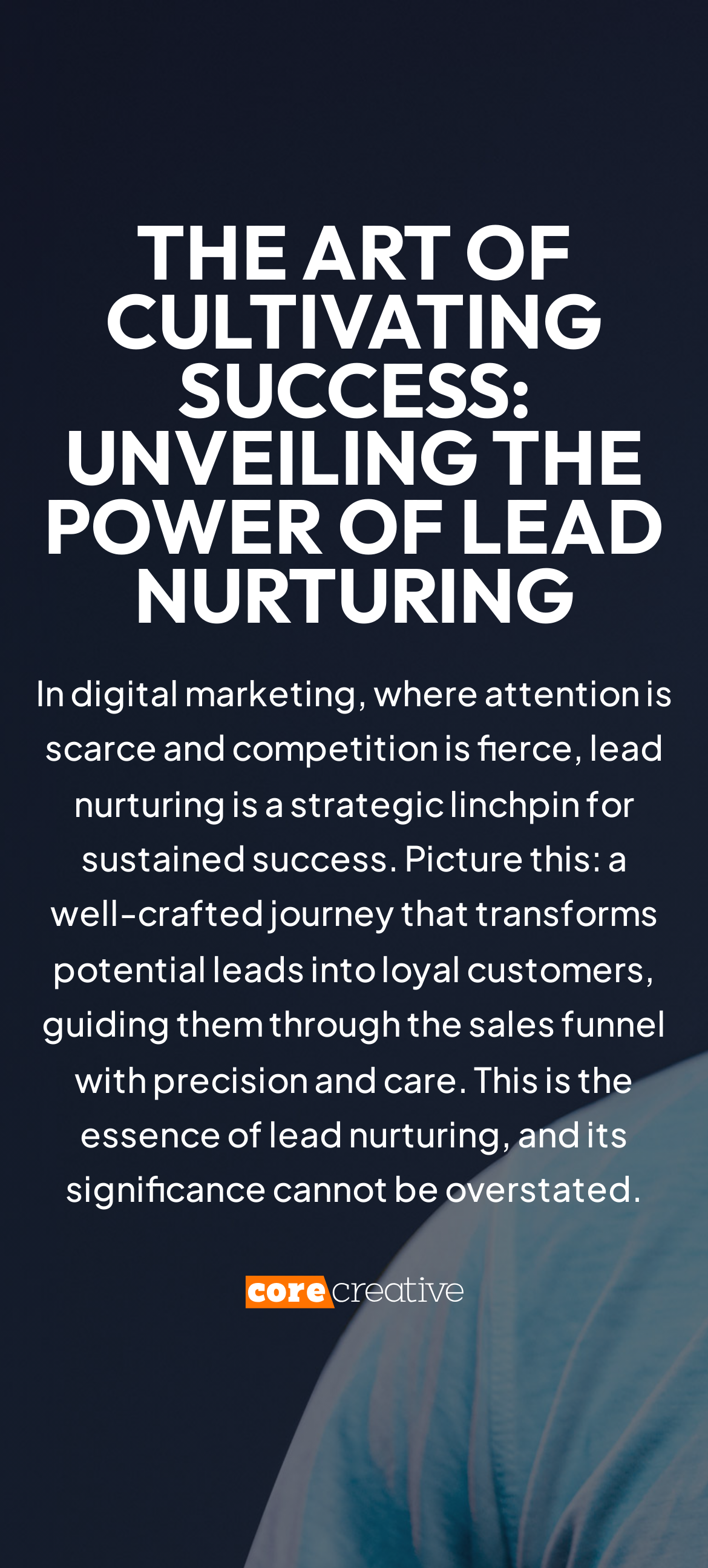Generate the title text from the webpage.

THE ART OF CULTIVATING SUCCESS: UNVEILING THE POWER OF LEAD NURTURING